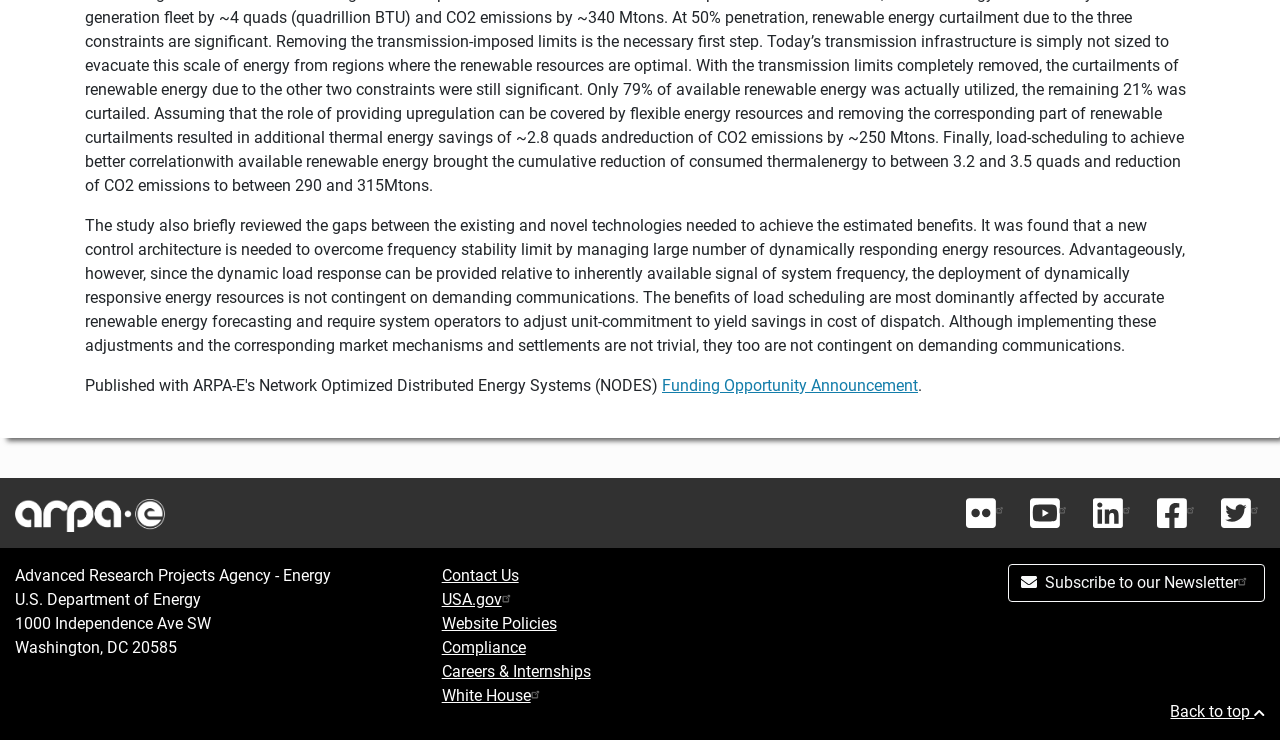Identify the bounding box coordinates of the clickable region to carry out the given instruction: "Checkout".

None